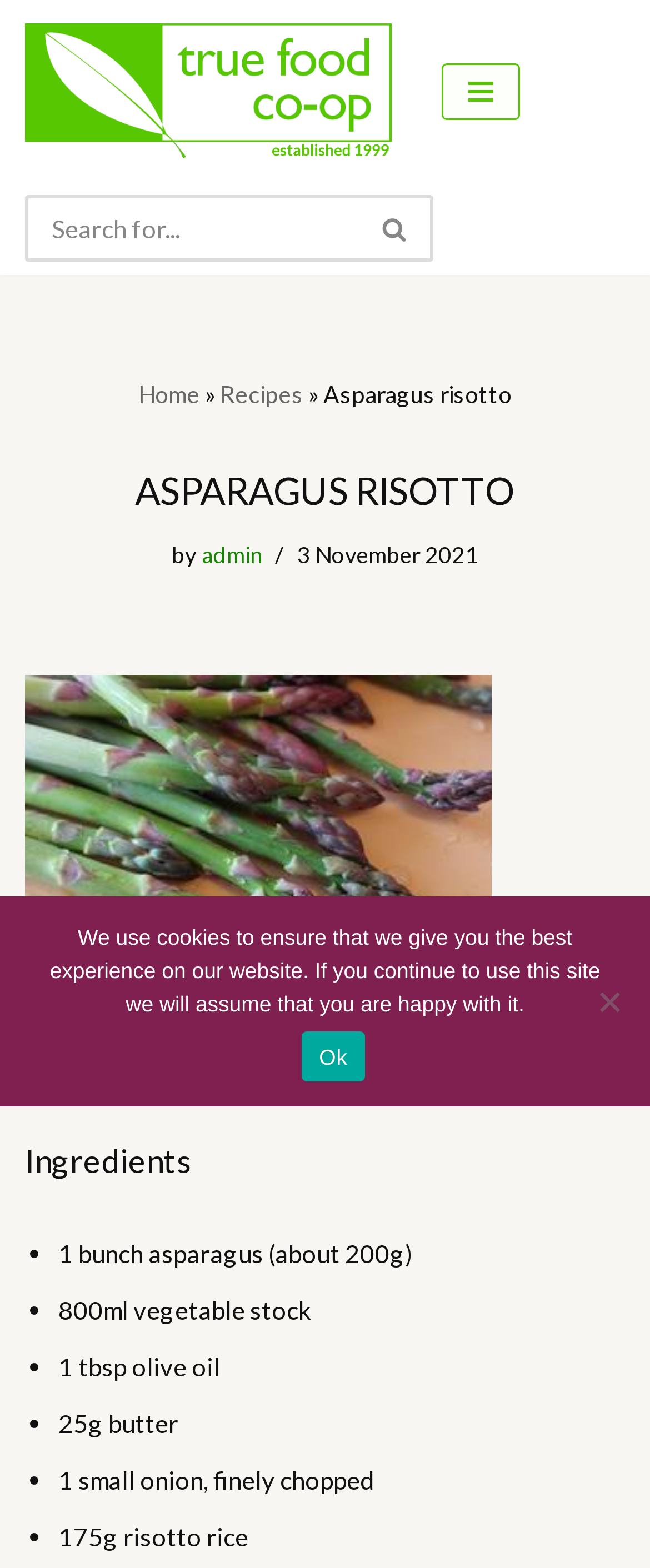Could you find the bounding box coordinates of the clickable area to complete this instruction: "check the website's copyright information"?

None